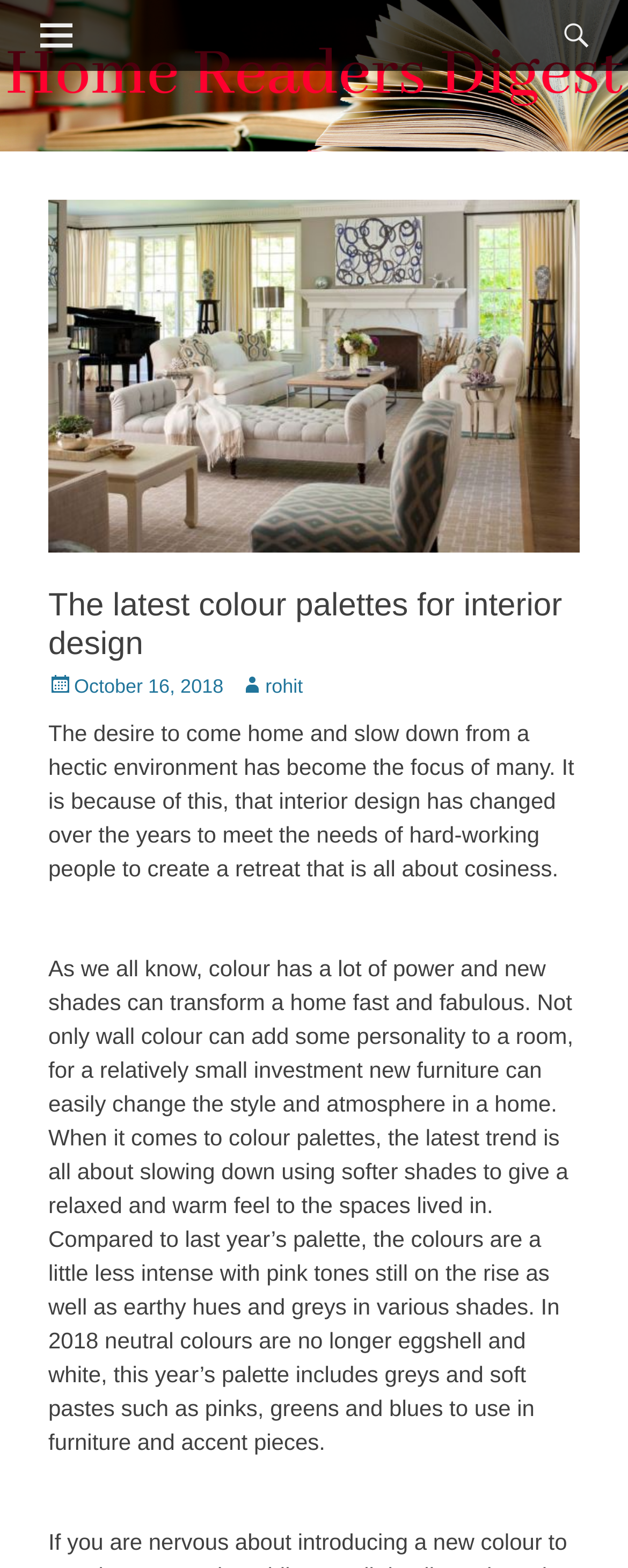Identify the bounding box for the given UI element using the description provided. Coordinates should be in the format (top-left x, top-left y, bottom-right x, bottom-right y) and must be between 0 and 1. Here is the description: October 16, 2018October 21, 2018

[0.077, 0.43, 0.356, 0.444]